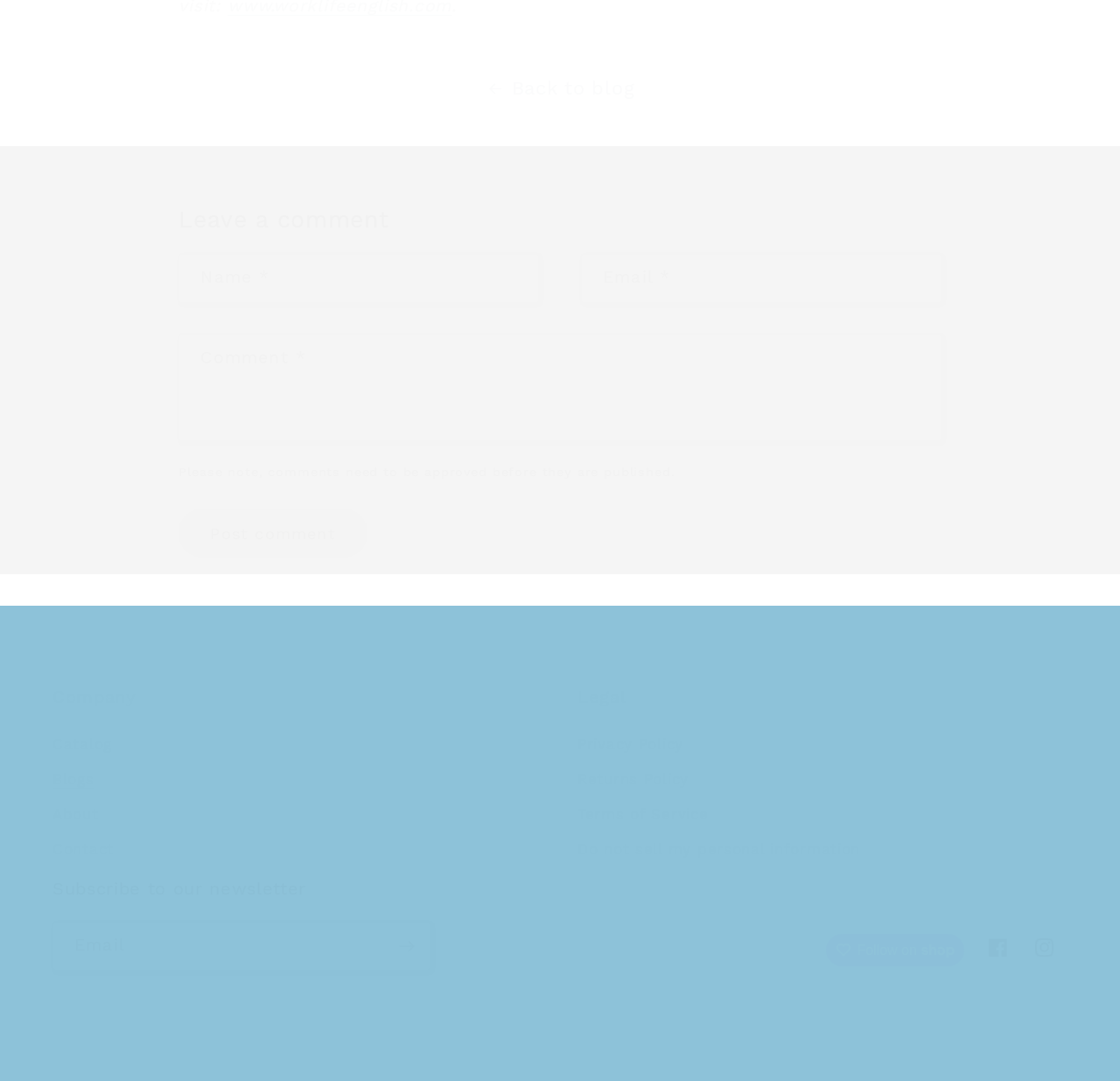Locate the bounding box coordinates of the region to be clicked to comply with the following instruction: "Check the FAQ". The coordinates must be four float numbers between 0 and 1, in the form [left, top, right, bottom].

None